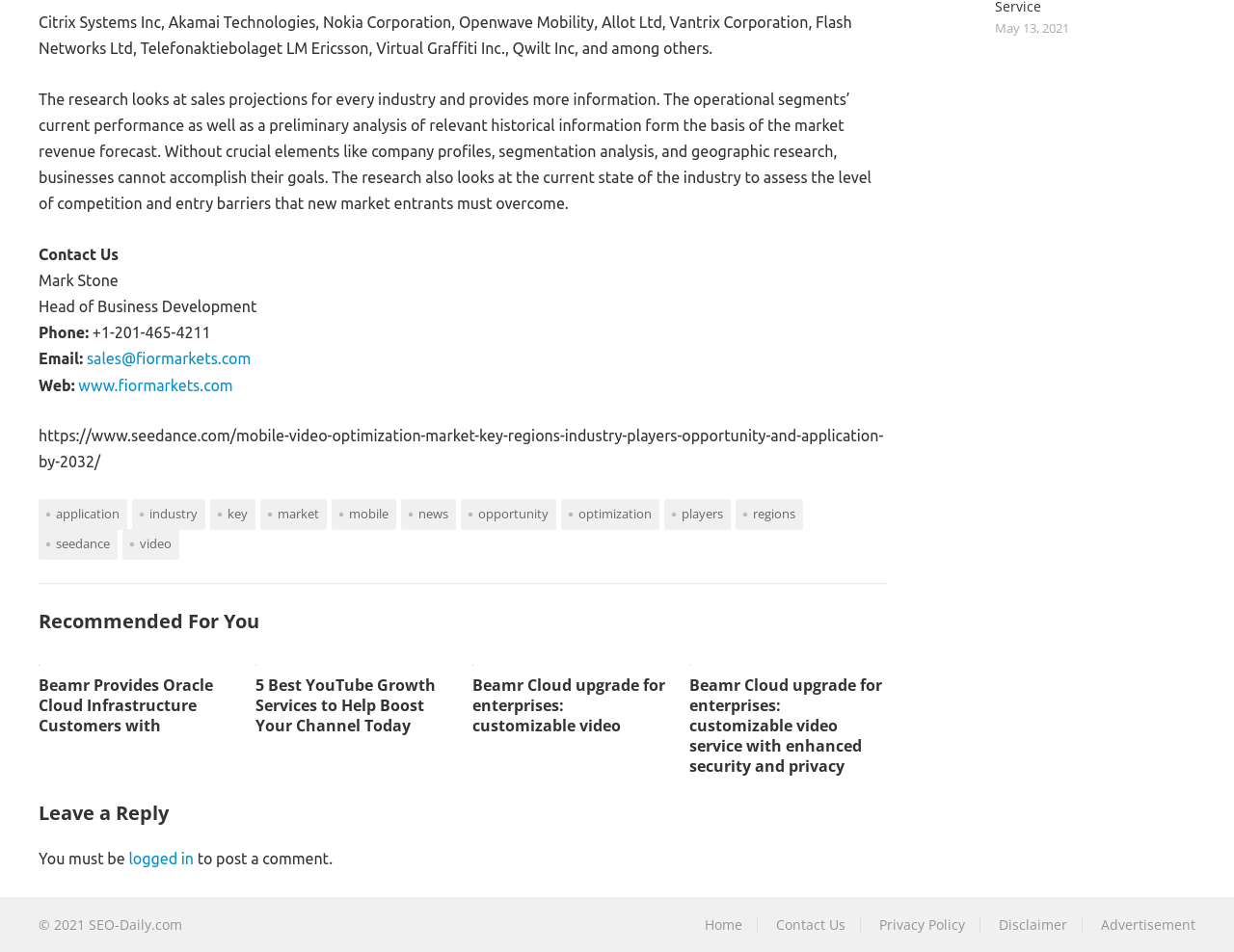Reply to the question with a brief word or phrase: How many links are provided under 'Recommended For You'?

4